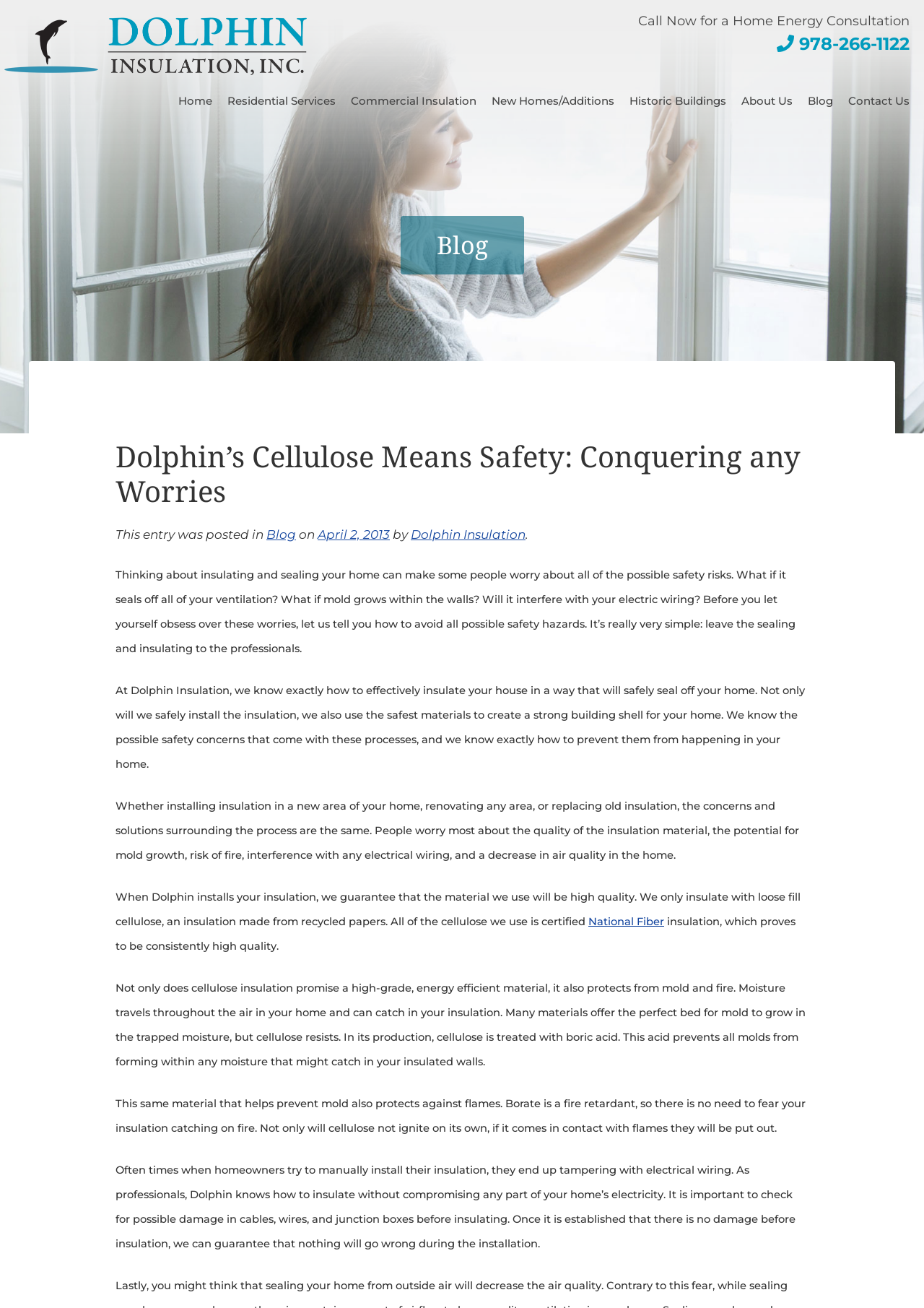What is the phone number for a home energy consultation?
Give a thorough and detailed response to the question.

I found the phone number by looking at the link element with the text '978-266-1122' which is located below the 'Call Now for a Home Energy Consultation' static text.